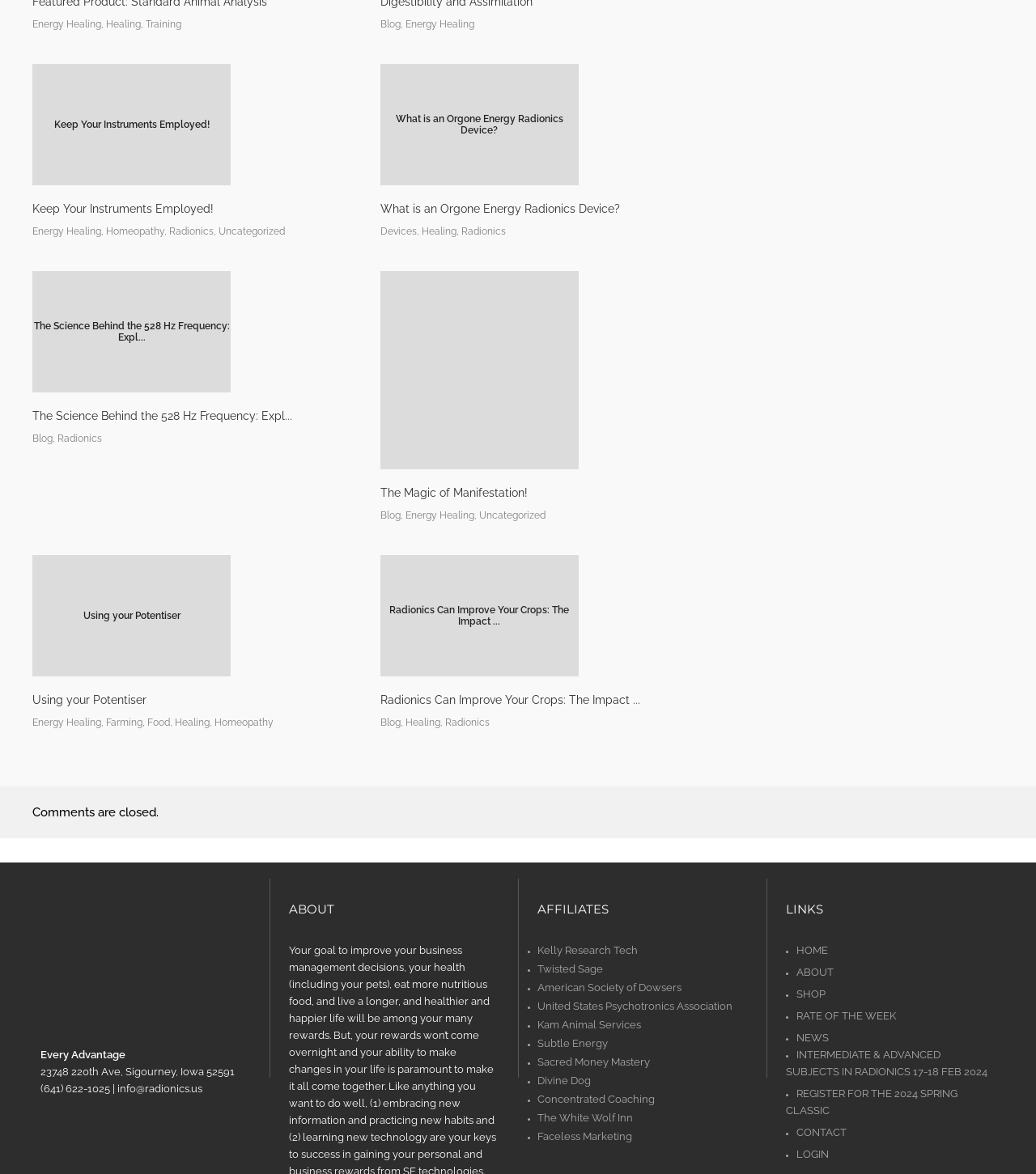What is the purpose of the 'LINKS' section?
Provide an in-depth and detailed explanation in response to the question.

The 'LINKS' section contains links to other pages on the website, such as 'HOME', 'ABOUT', and 'SHOP', which suggests that its purpose is to provide navigation and facilitate movement around the website.